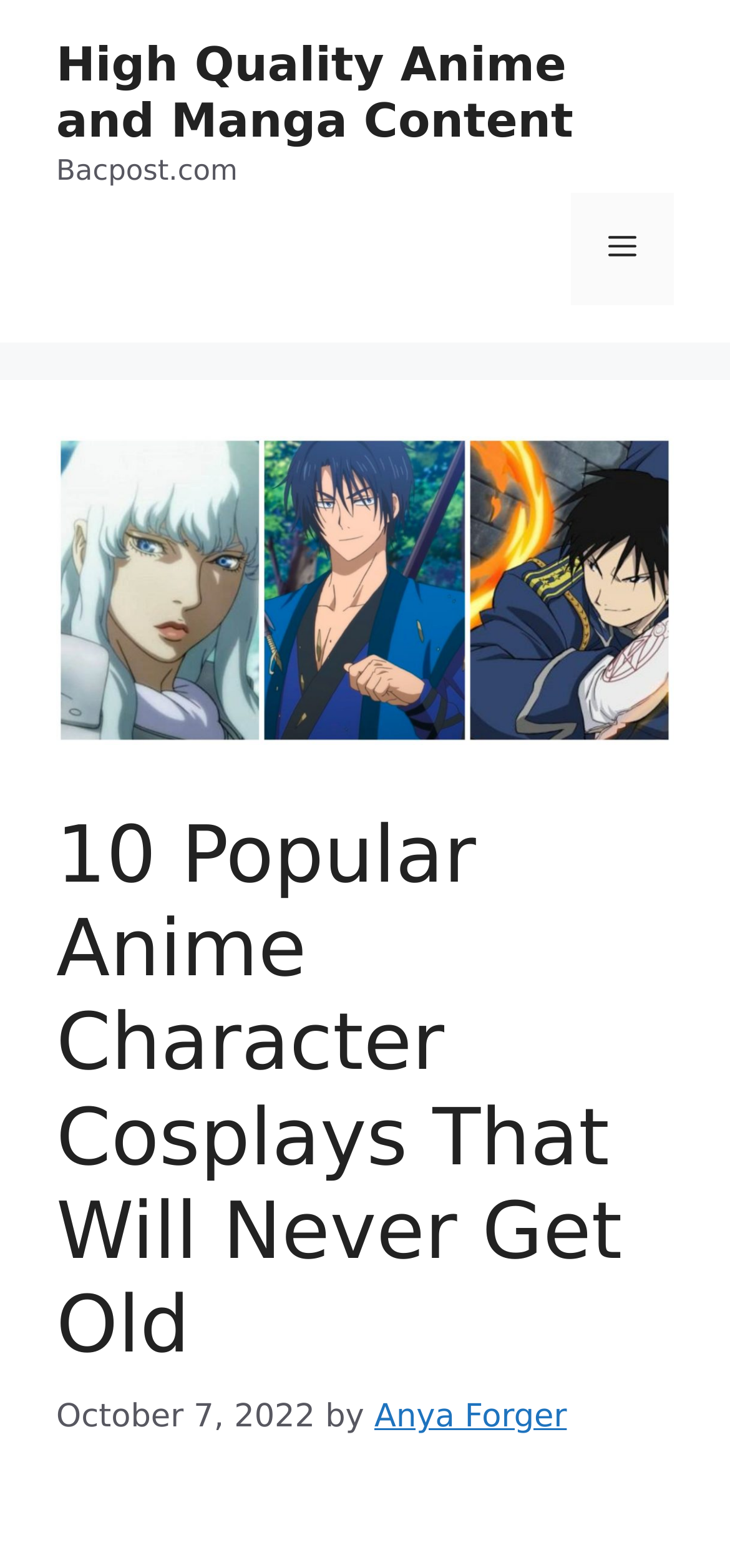Utilize the details in the image to thoroughly answer the following question: How many images are on the webpage?

I counted the number of image elements on the webpage and found only one image element with the description 'Griffith Berserk. Hak Yona of the Dawn. Roy Mustang Fullmetal Alchemist'.